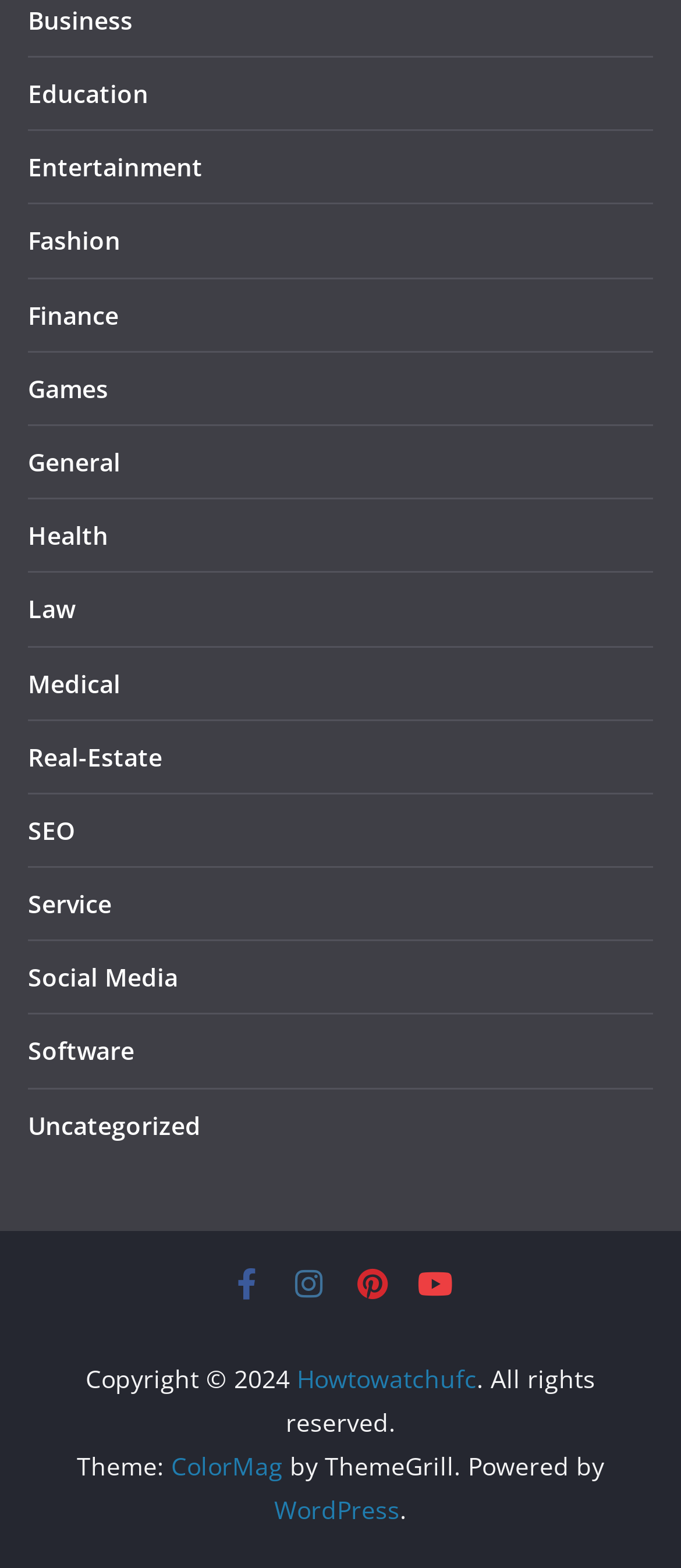Identify the bounding box of the HTML element described as: "Social Media".

[0.041, 0.613, 0.262, 0.634]